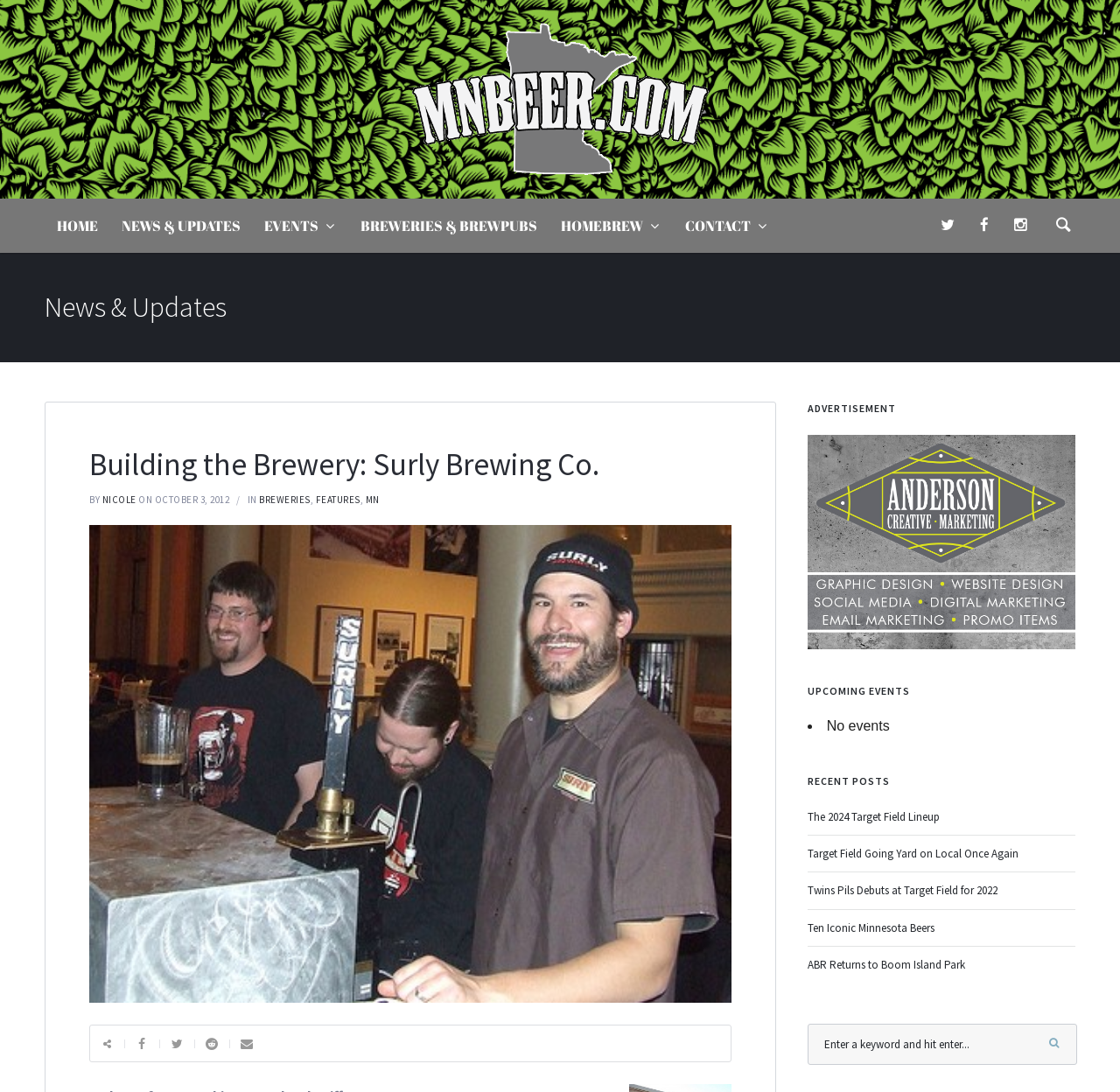Please identify the bounding box coordinates of the clickable region that I should interact with to perform the following instruction: "go to home page". The coordinates should be expressed as four float numbers between 0 and 1, i.e., [left, top, right, bottom].

[0.04, 0.183, 0.098, 0.231]